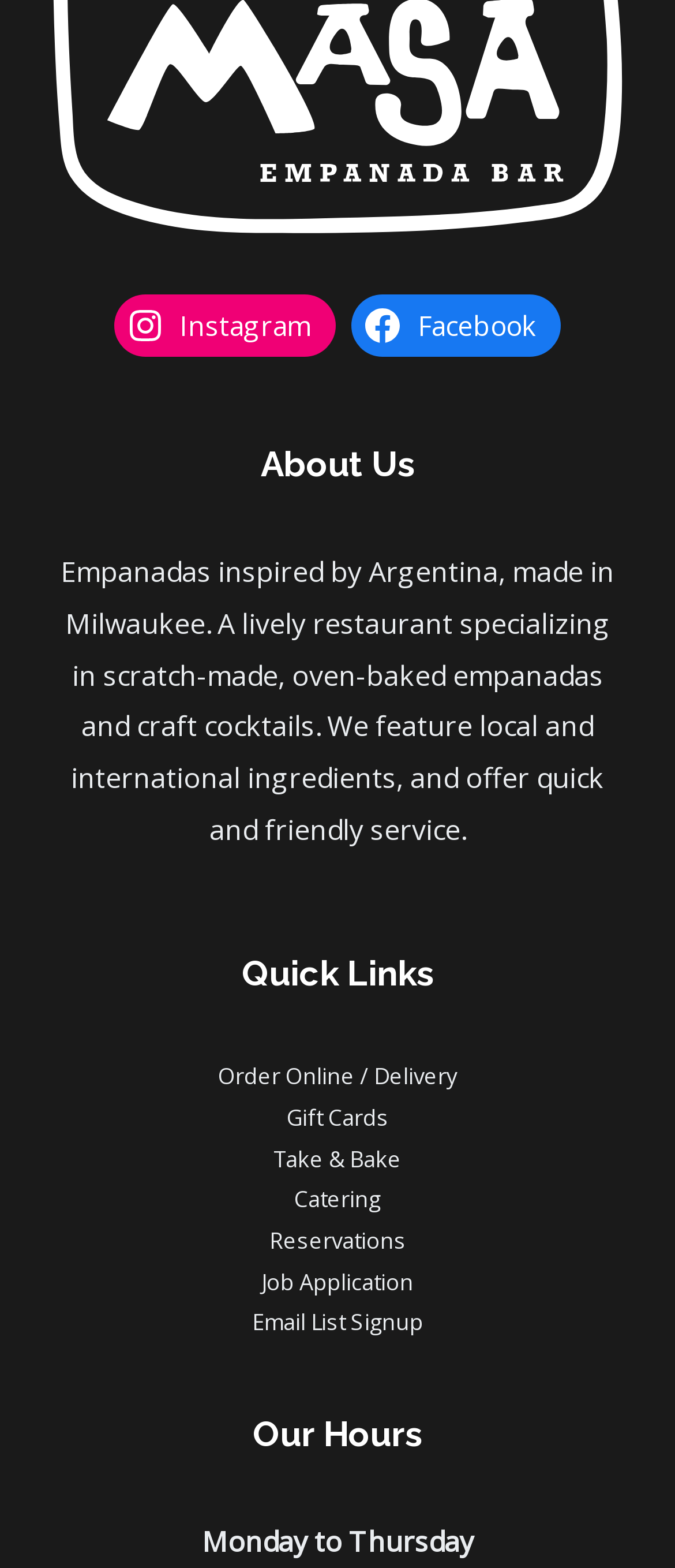Please specify the coordinates of the bounding box for the element that should be clicked to carry out this instruction: "Visit Instagram". The coordinates must be four float numbers between 0 and 1, formatted as [left, top, right, bottom].

[0.169, 0.188, 0.496, 0.228]